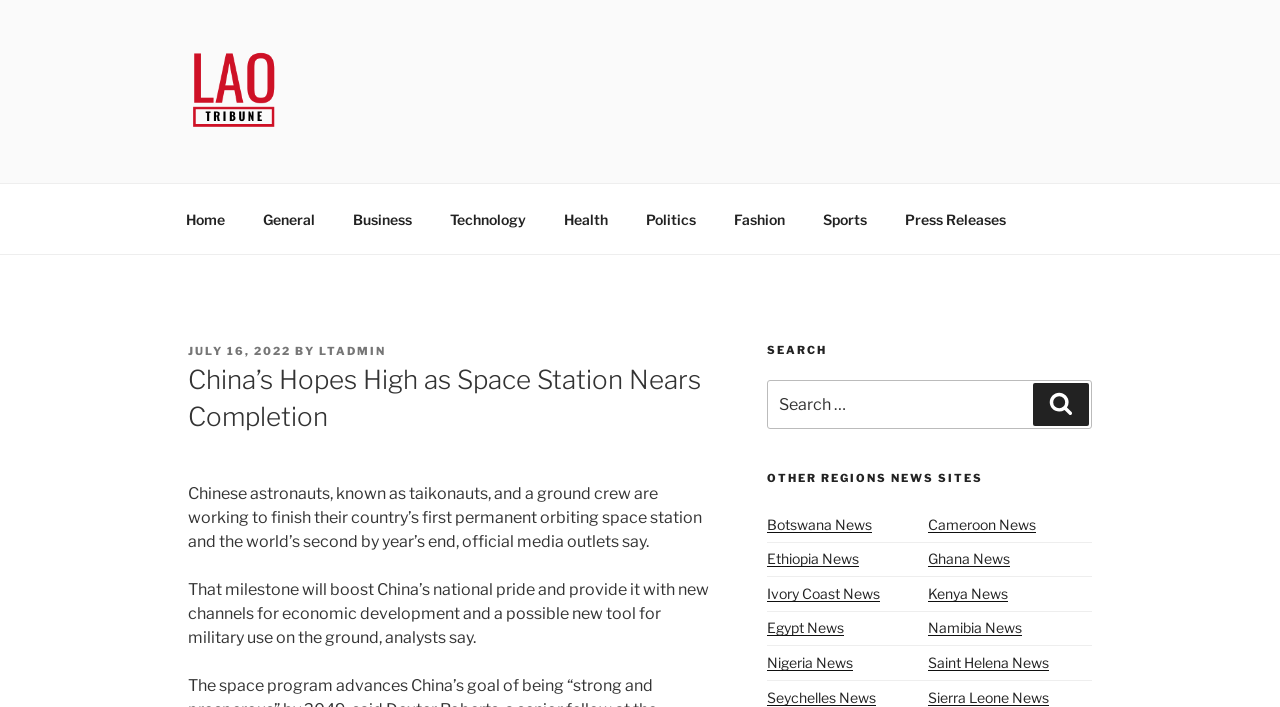Generate the title text from the webpage.

China’s Hopes High as Space Station Nears Completion